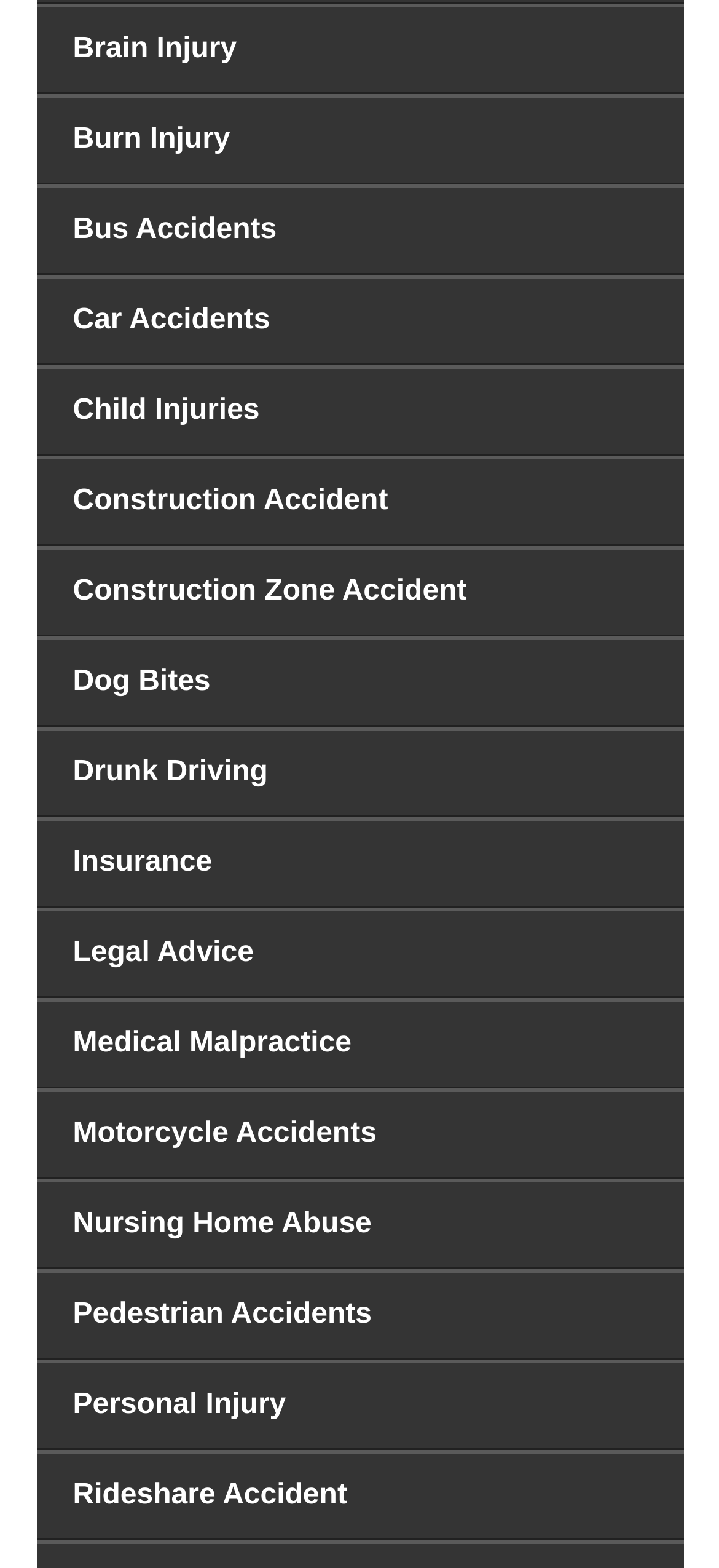What is the last type of accident listed?
We need a detailed and meticulous answer to the question.

I looked at the list of links on the webpage and found that the last link is 'Rideshare Accident', which is located at the bottom of the list.